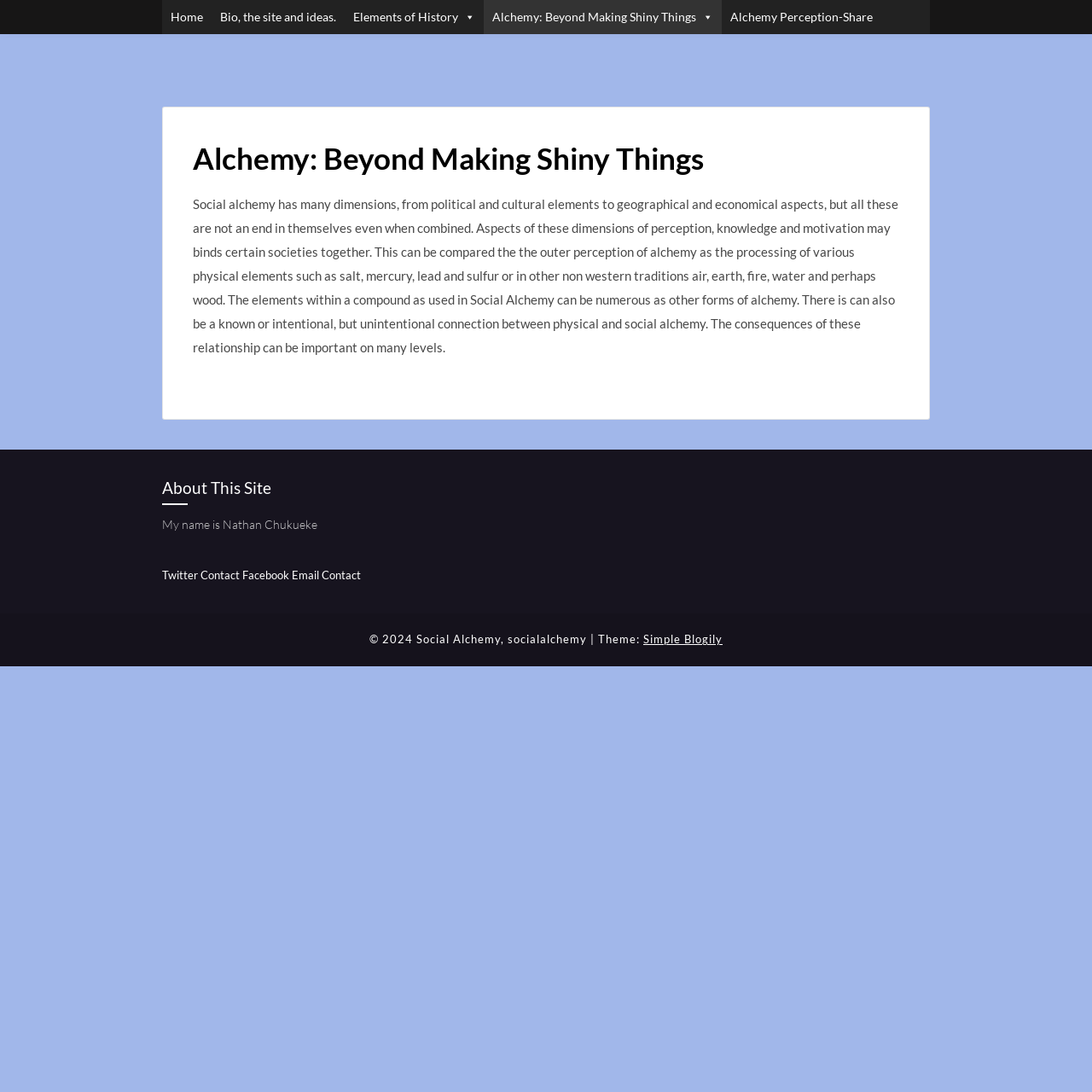Determine the bounding box coordinates of the region that needs to be clicked to achieve the task: "visit alchemy perception share".

[0.661, 0.0, 0.807, 0.031]